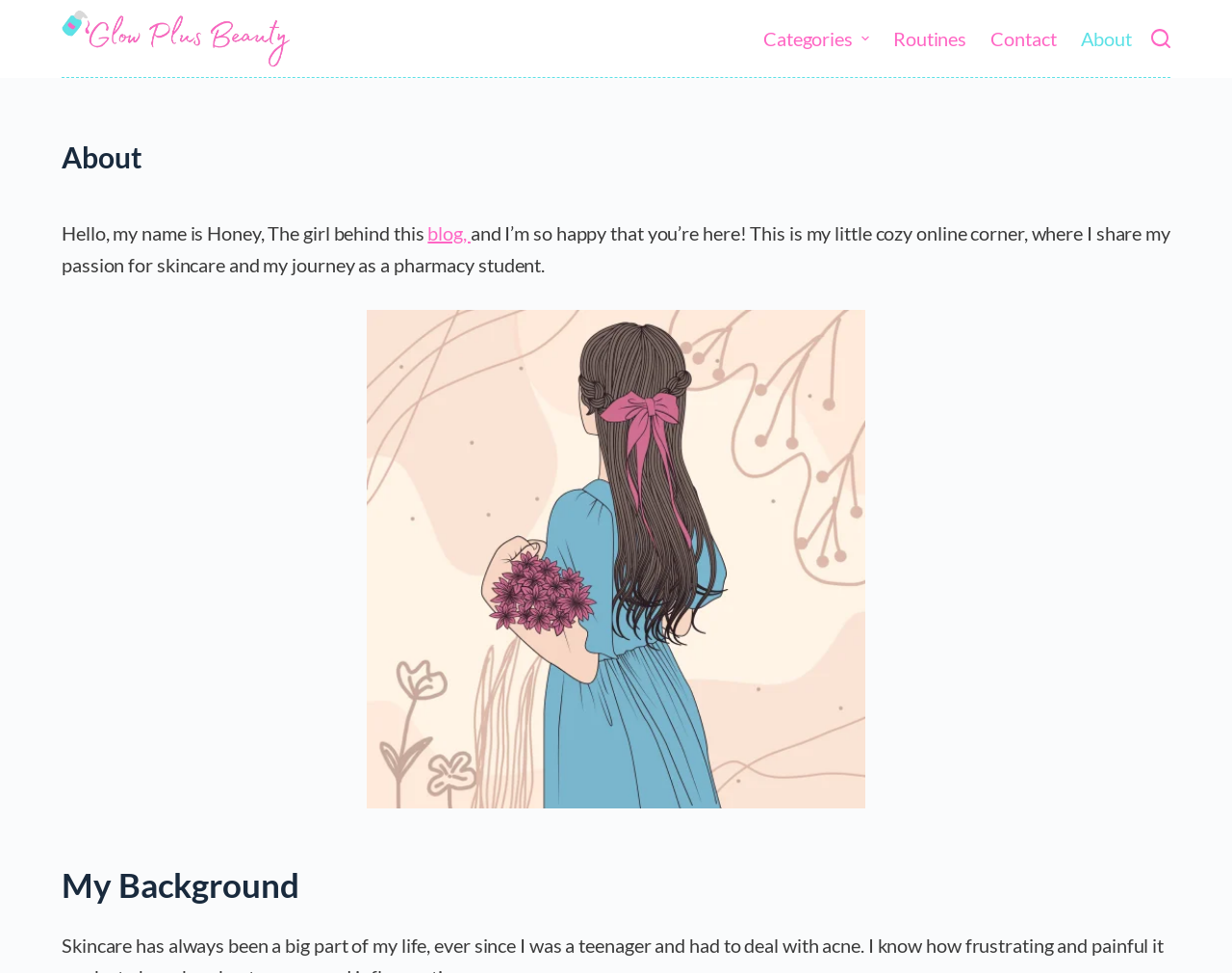Refer to the screenshot and give an in-depth answer to this question: What is the blogger's profession?

The answer can be inferred from the text 'and my journey as a pharmacy student.' which is located in the main content area of the webpage, indicating that the blogger is a pharmacy student.